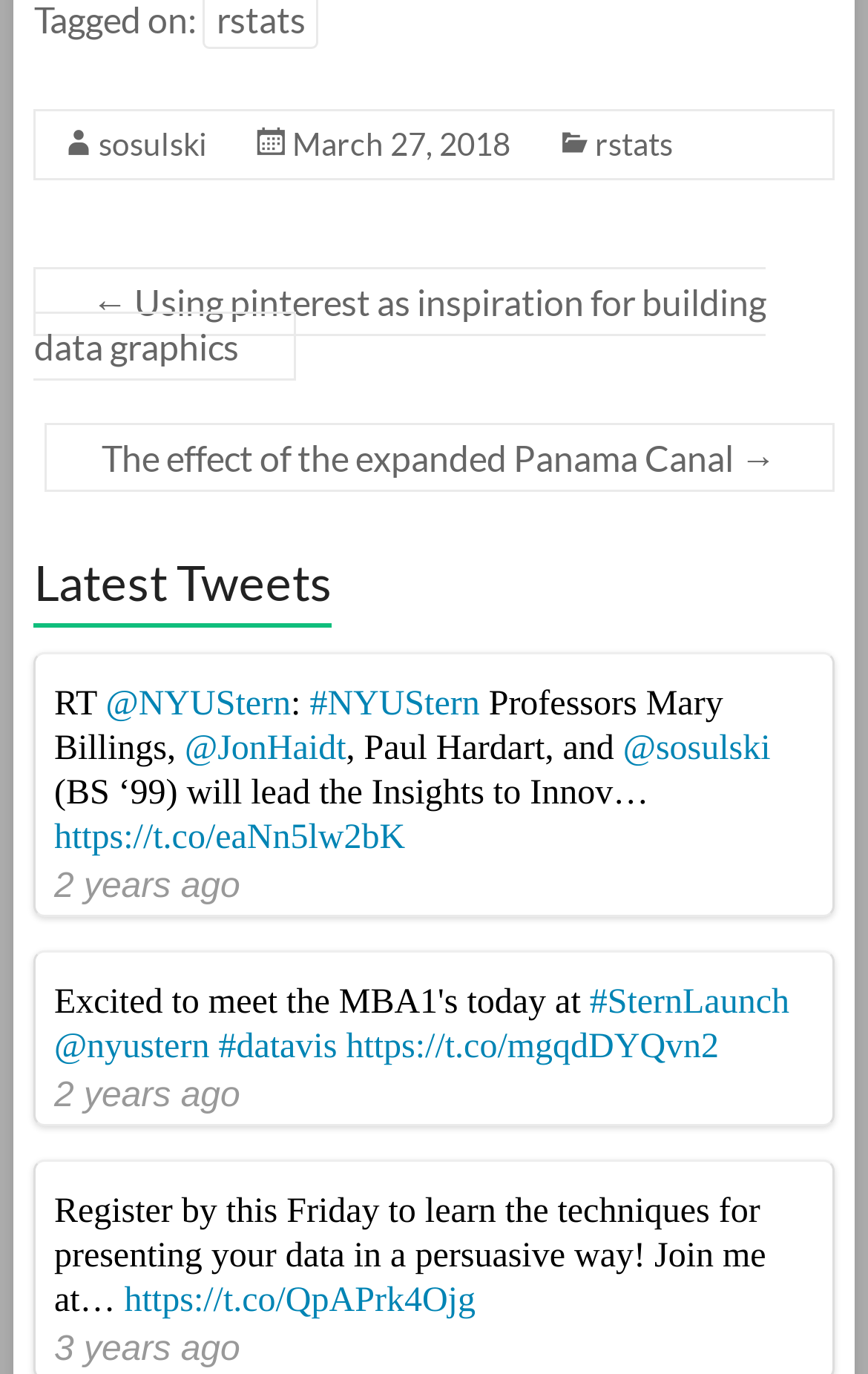Identify the bounding box of the UI component described as: "March 27, 2018March 28, 2018".

[0.337, 0.091, 0.588, 0.119]